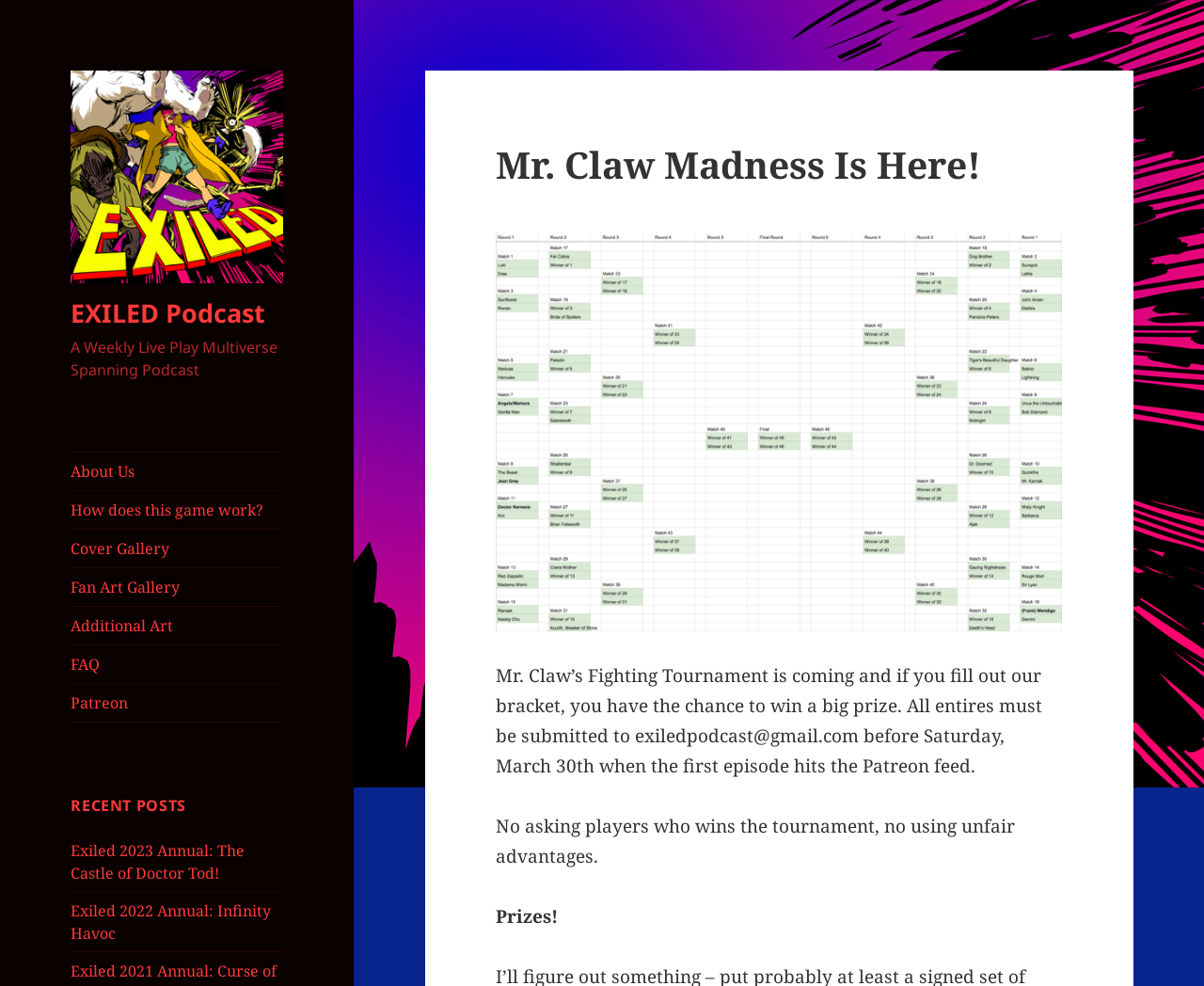Identify the webpage's primary heading and generate its text.

Mr. Claw Madness Is Here!